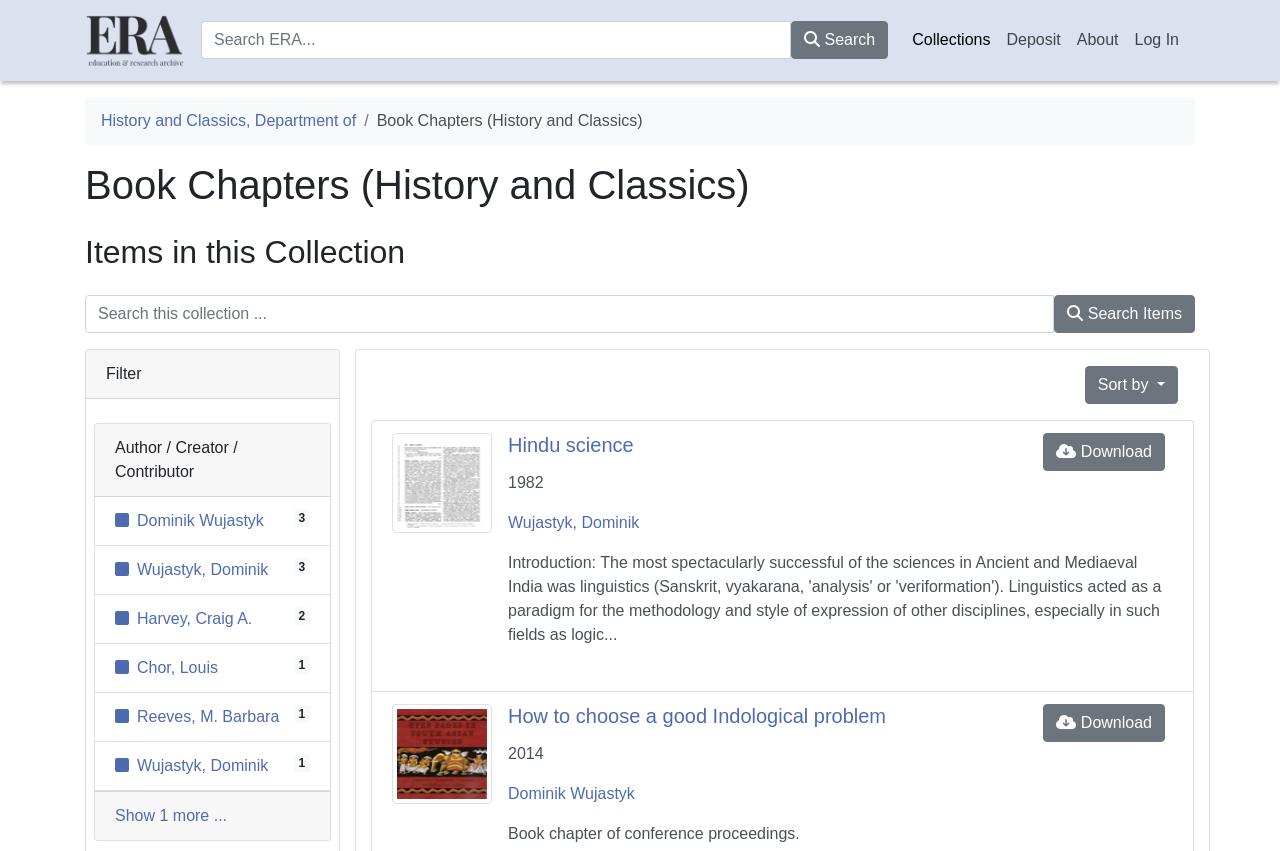Describe all visible elements and their arrangement on the webpage.

The webpage appears to be a collection of book chapters from the Department of History and Classics at the University of Alberta, openly shared with the world. At the top, there is a navigation menu with links to "Collections", "Deposit", "About", and "Log In". Below this menu, there is a search bar to search the ERA (Education and Research Archive) repository.

The main content area is divided into two sections. On the left, there is a filter section with options to filter by author, creator, or contributor. Below this, there is a list of contributors with their names and the number of items they have contributed. 

On the right, there is a list of book chapters, each with a title, author, publication date, and a download link. The book chapters are listed in a vertical column, with each chapter taking up a significant portion of the screen. The titles of the book chapters are "Hindu science" and "How to choose a good Indological problem". There are also images associated with each book chapter, but their content is not described.

At the top of the right section, there is a search bar to search within the current collection. Below this, there is a button to sort the list of book chapters. The webpage also has a "Skip to Main Content" link at the top and a "Skip to Search Results" link in the middle, suggesting that the webpage is designed to be accessible.